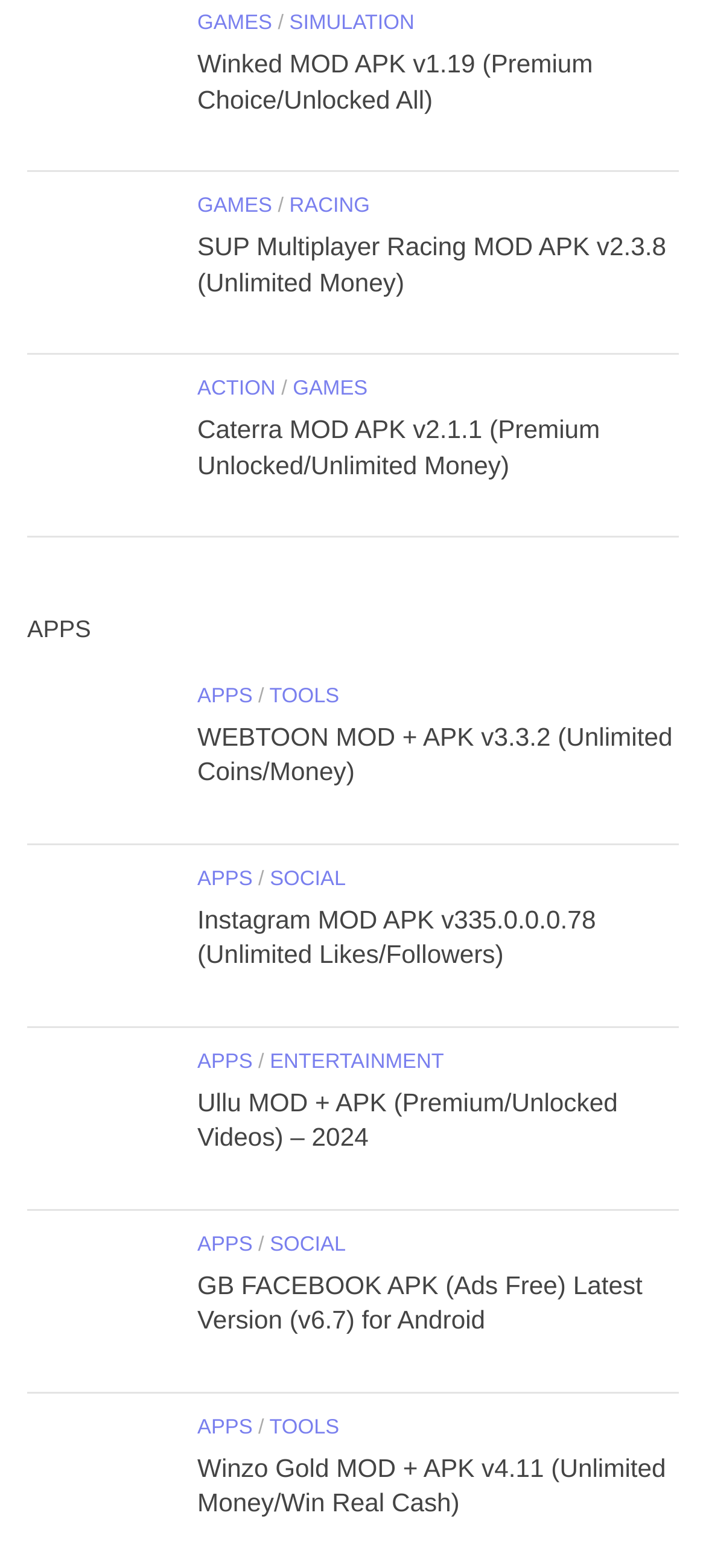Analyze the image and deliver a detailed answer to the question: How are the categories organized on the webpage?

By analyzing the bounding box coordinates, I can determine that the categories are organized vertically on the webpage. The y1 and y2 coordinates of the category links and separators increase as you move down the webpage, indicating a vertical layout.